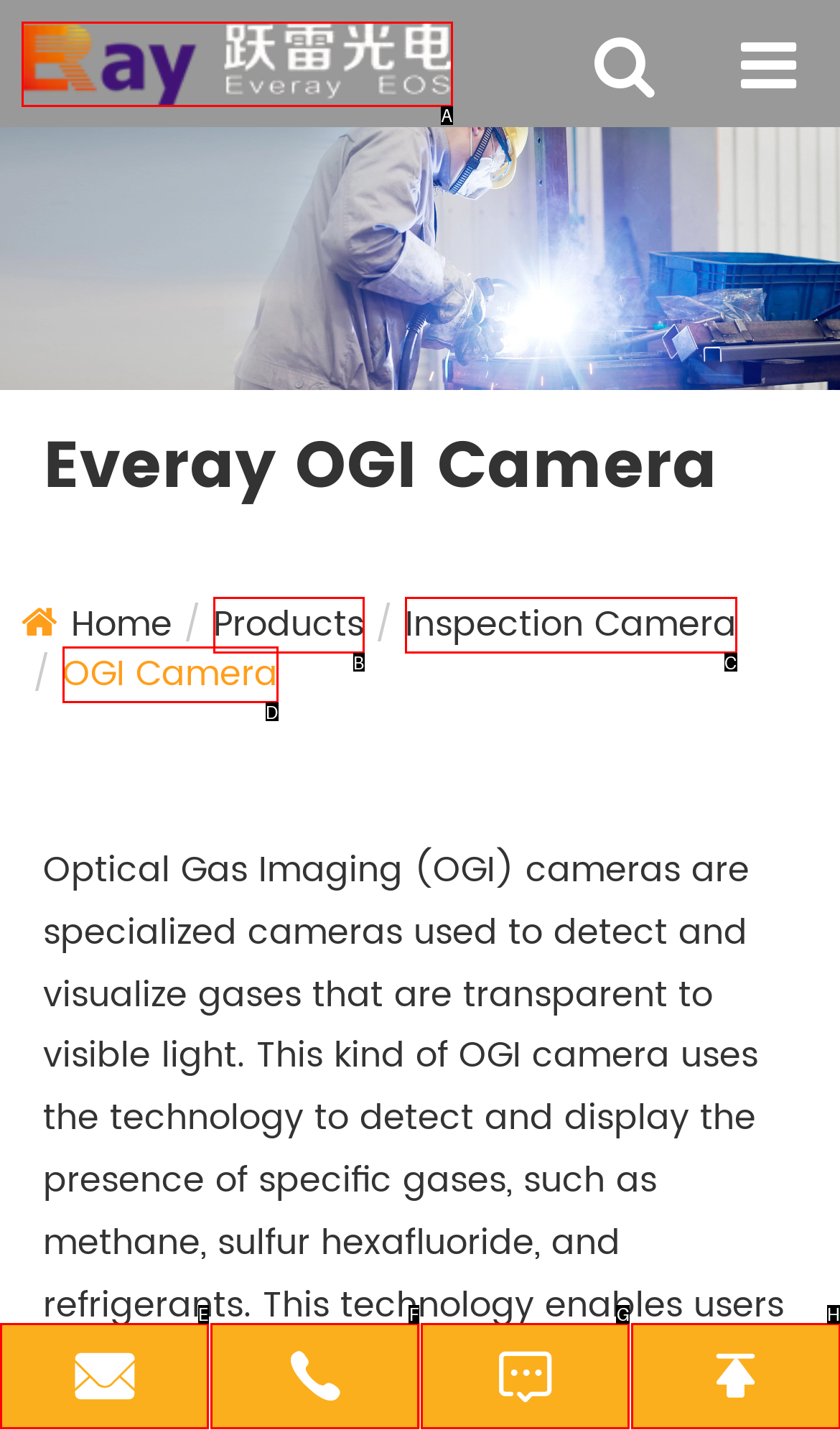Assess the description: Inspection Camera and select the option that matches. Provide the letter of the chosen option directly from the given choices.

C